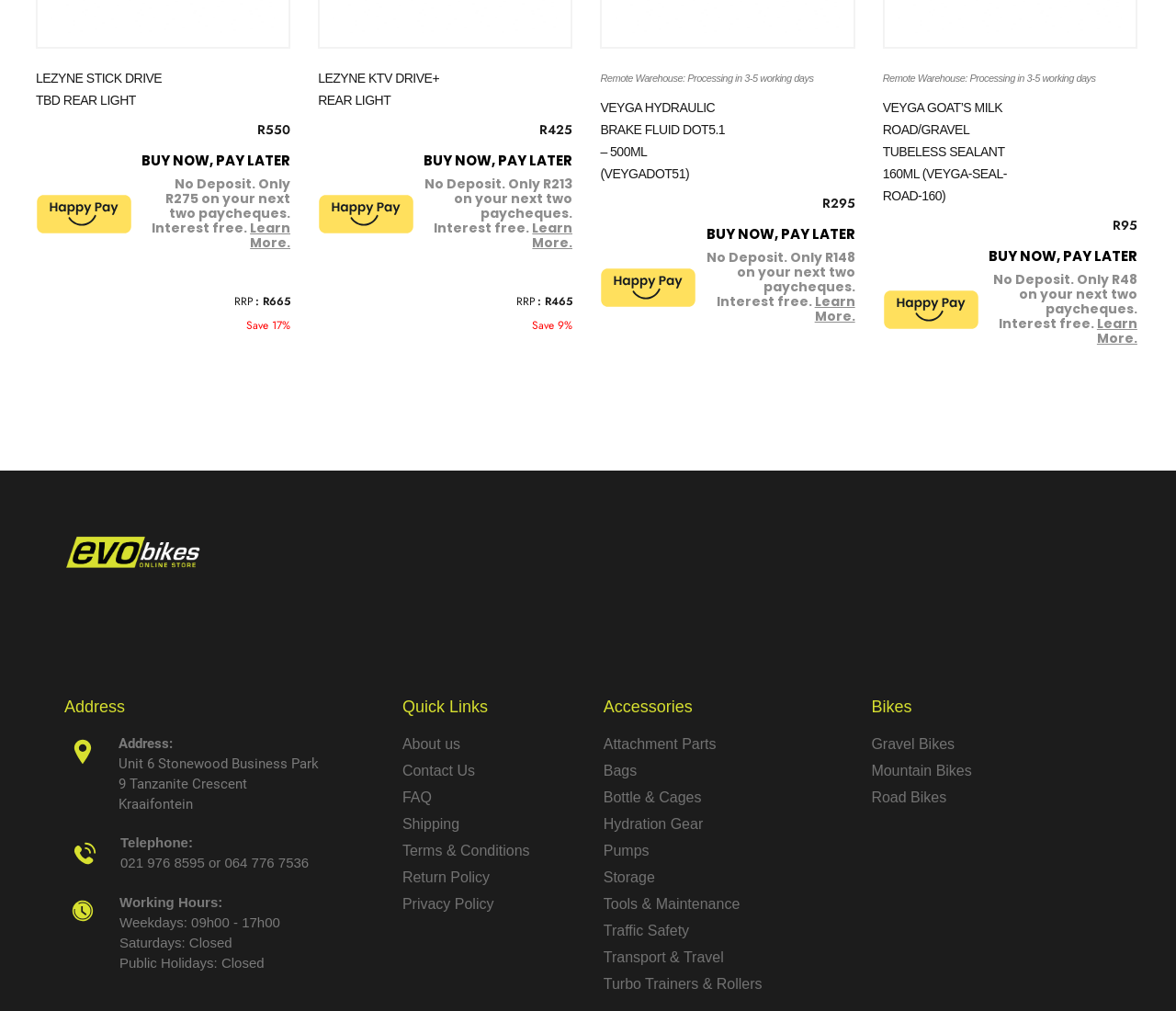Specify the bounding box coordinates of the area to click in order to follow the given instruction: "Click the 'BUY NOW, PAY LATER' button."

[0.12, 0.149, 0.247, 0.168]